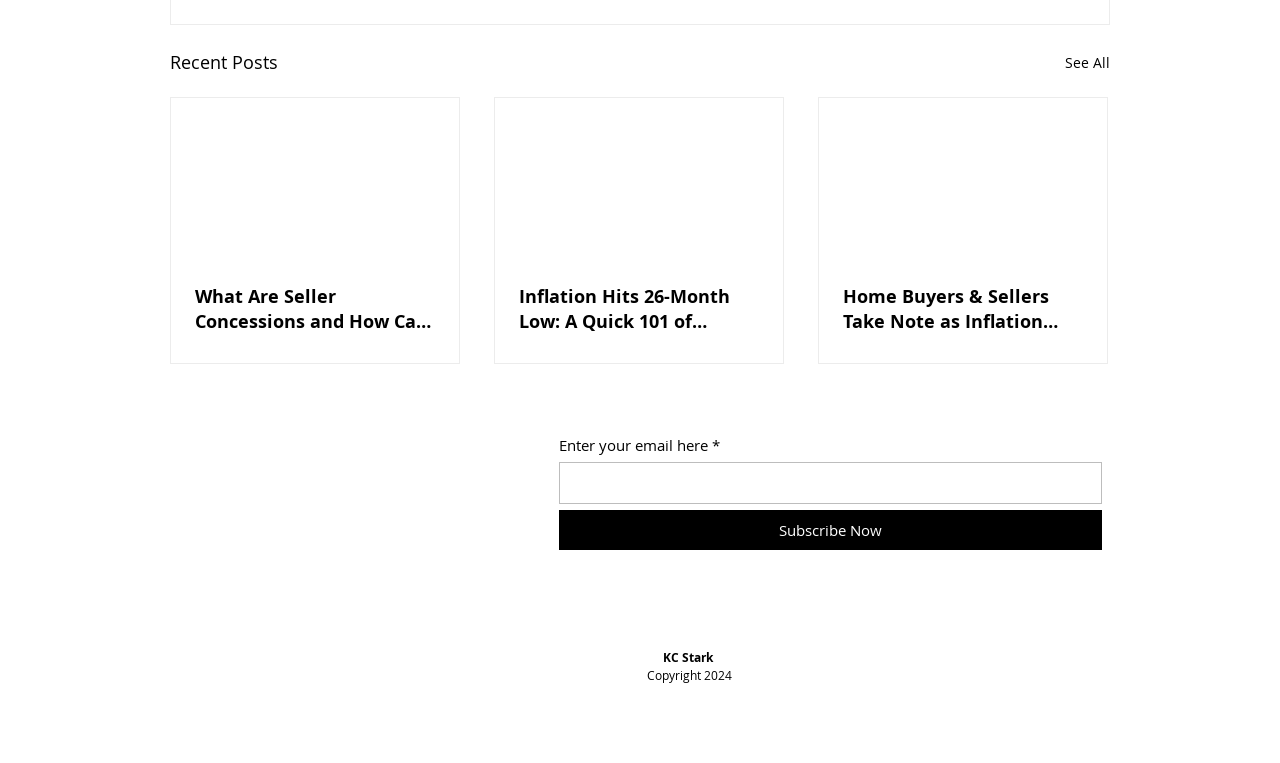Using the given element description, provide the bounding box coordinates (top-left x, top-left y, bottom-right x, bottom-right y) for the corresponding UI element in the screenshot: aria-label="YouTube"

[0.265, 0.609, 0.295, 0.661]